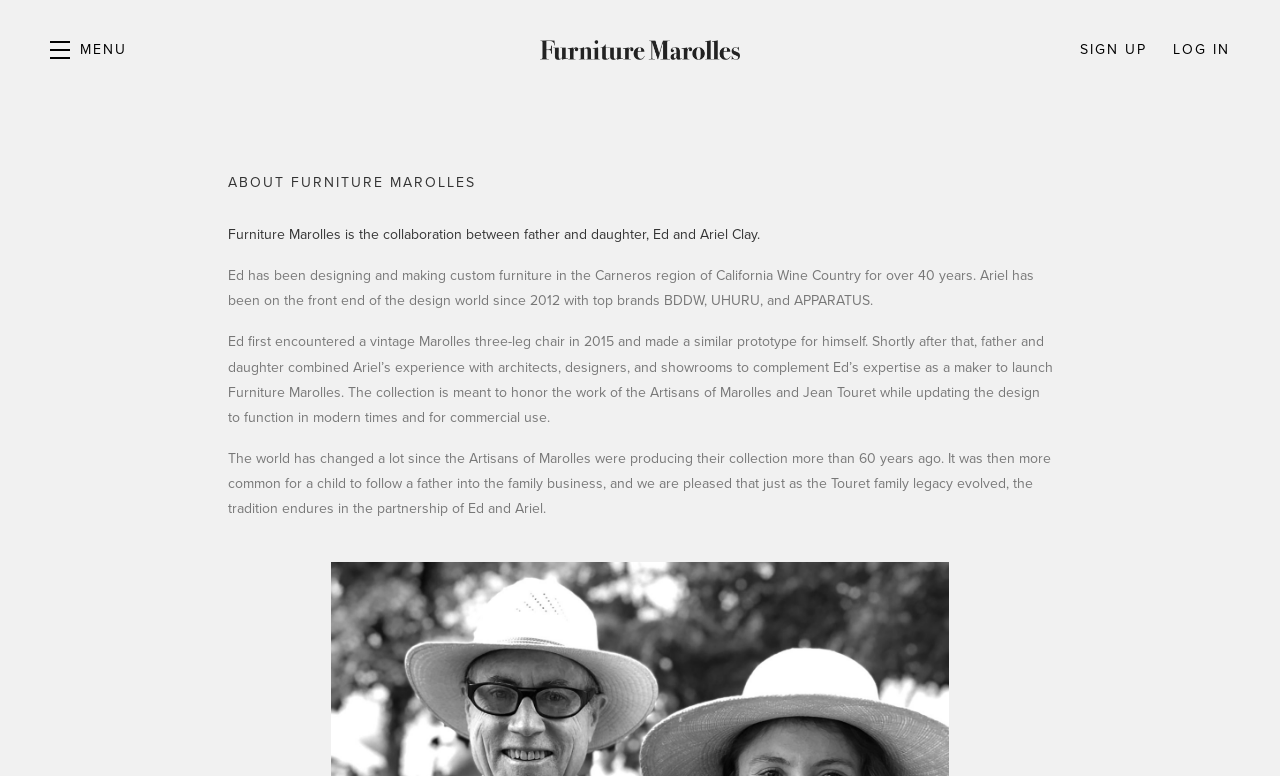Please provide a comprehensive response to the question based on the details in the image: What is the name of the furniture collaboration?

The name of the furniture collaboration is mentioned in the banner 'Site Header' as 'FURNITURE MAROLLES / CARNEROS STUDIOS' and also in the StaticText 'Furniture Marolles is the collaboration between father and daughter, Ed and Ariel Clay.'